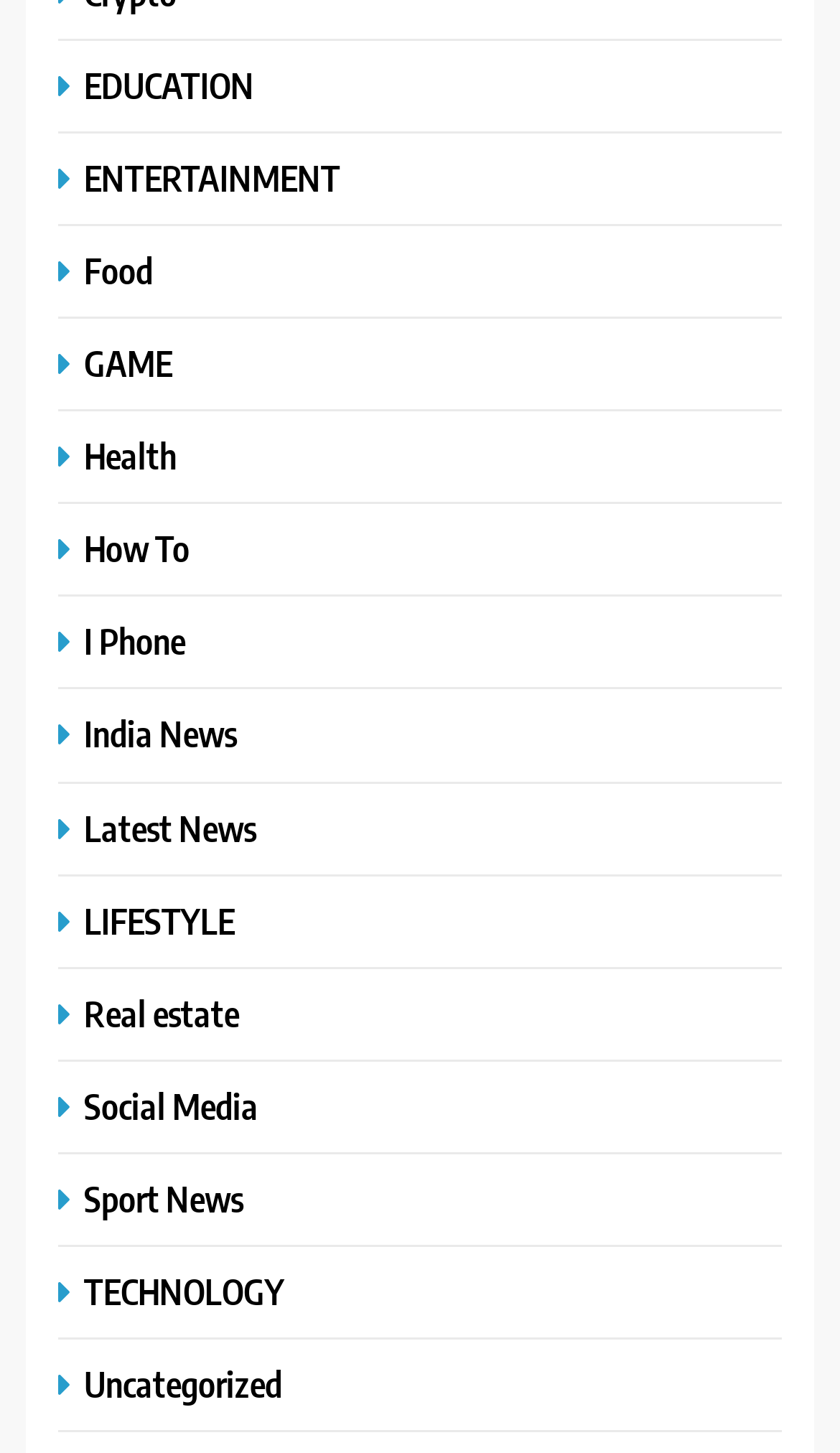Please specify the bounding box coordinates of the region to click in order to perform the following instruction: "Visit the Peace & Conflict Studies Blog".

None